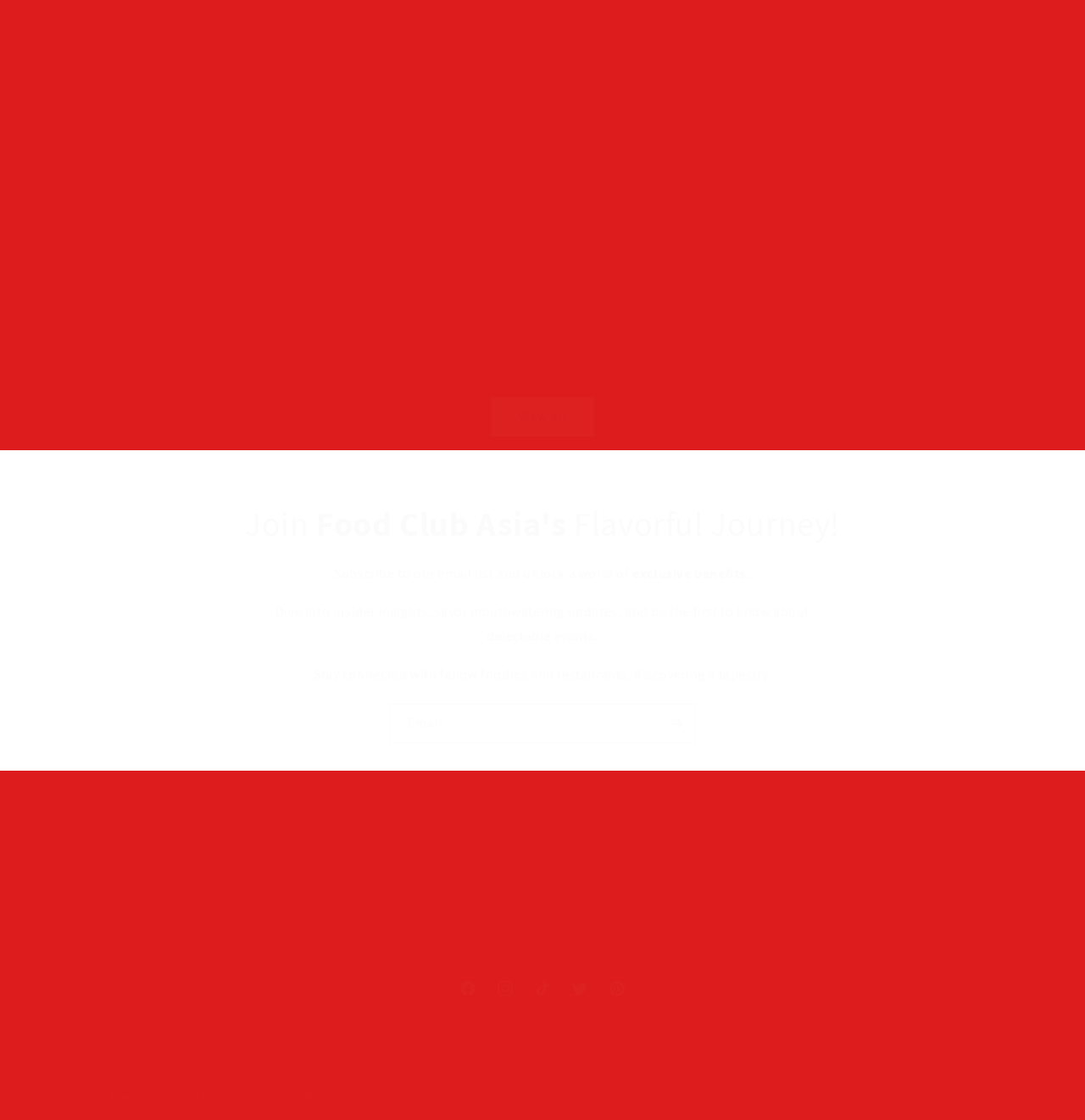Find and provide the bounding box coordinates for the UI element described here: "parent_node: Email name="contact[email]" placeholder="Email"". The coordinates should be given as four float numbers between 0 and 1: [left, top, right, bottom].

[0.36, 0.629, 0.64, 0.663]